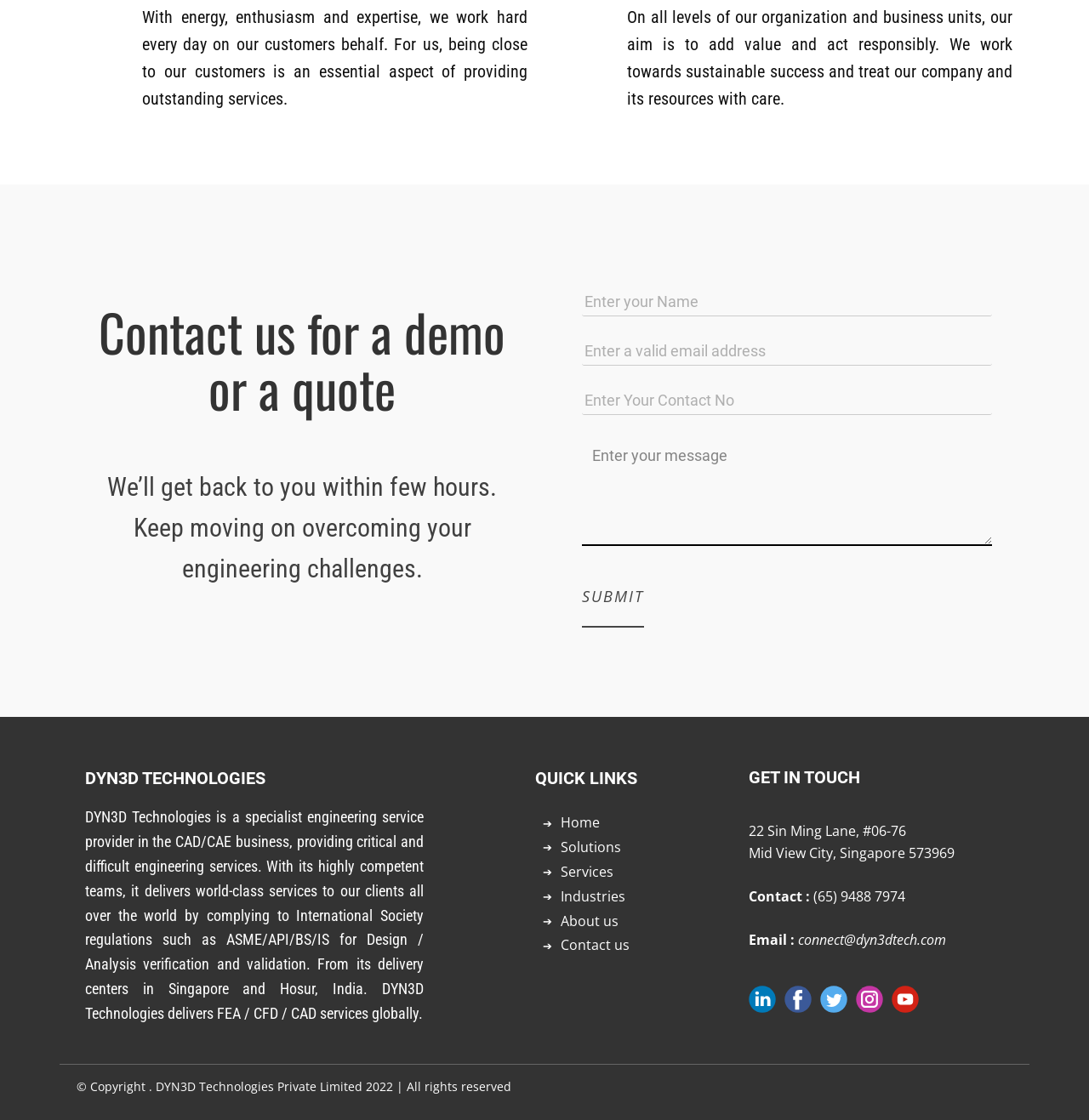Predict the bounding box coordinates of the UI element that matches this description: "connect@dyn3dtech.com". The coordinates should be in the format [left, top, right, bottom] with each value between 0 and 1.

[0.733, 0.831, 0.869, 0.848]